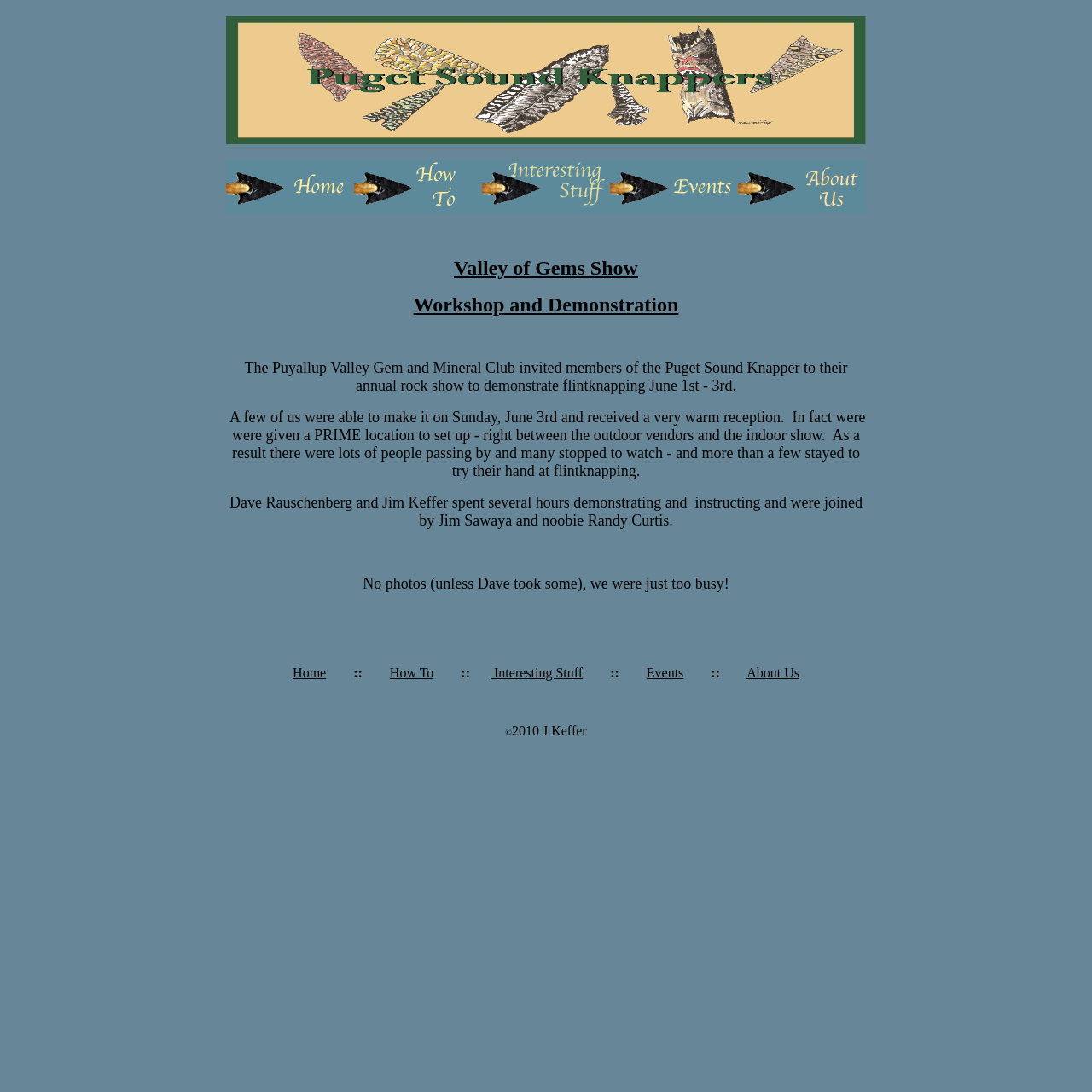Determine the bounding box coordinates of the element that should be clicked to execute the following command: "View the 'Events' page".

[0.559, 0.185, 0.676, 0.198]